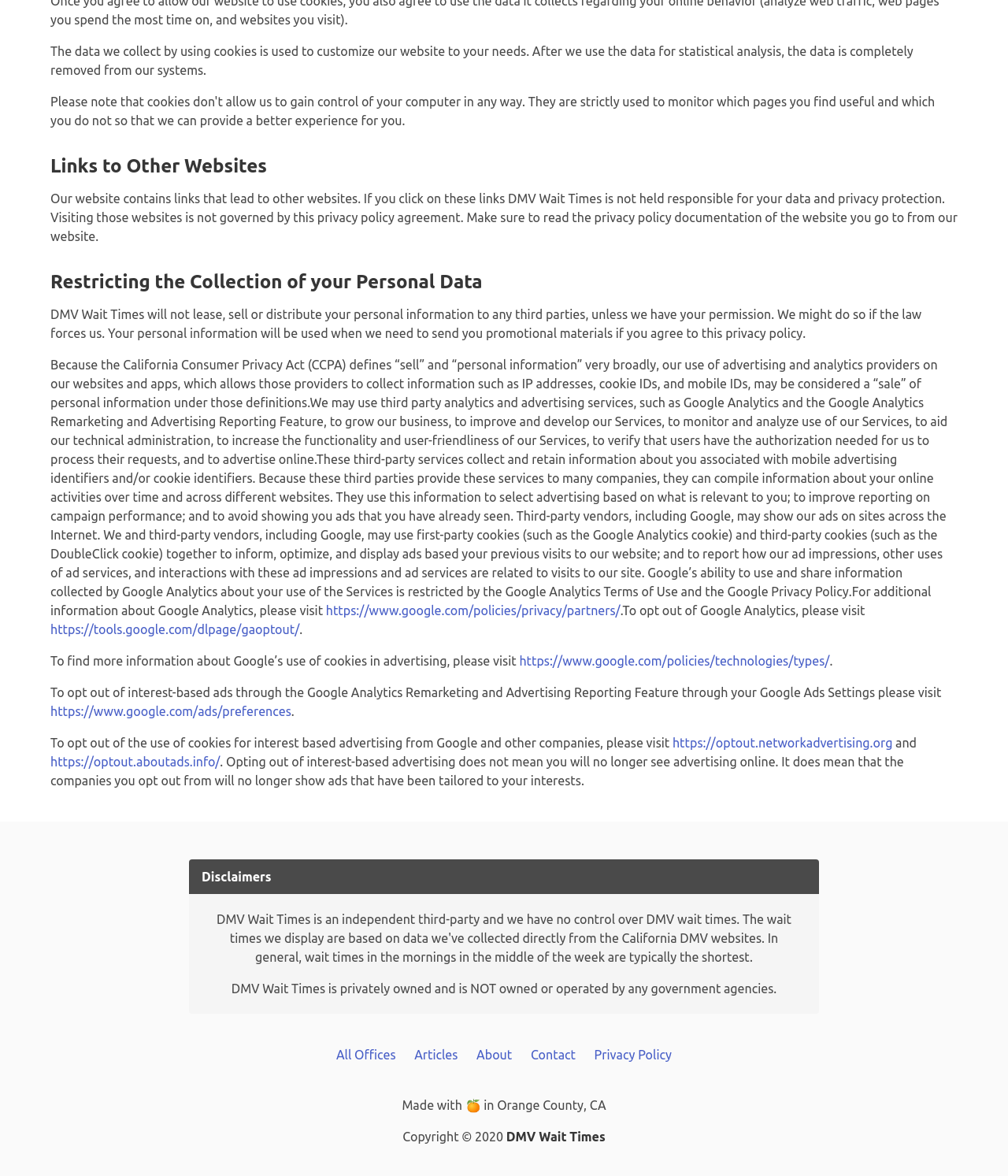Using the information shown in the image, answer the question with as much detail as possible: Can users opt out of interest-based advertising?

According to the StaticText elements with bounding box coordinates [0.05, 0.599, 0.289, 0.611] and [0.667, 0.625, 0.885, 0.638], users can opt out of interest-based advertising through their Google Ads Settings and other websites.